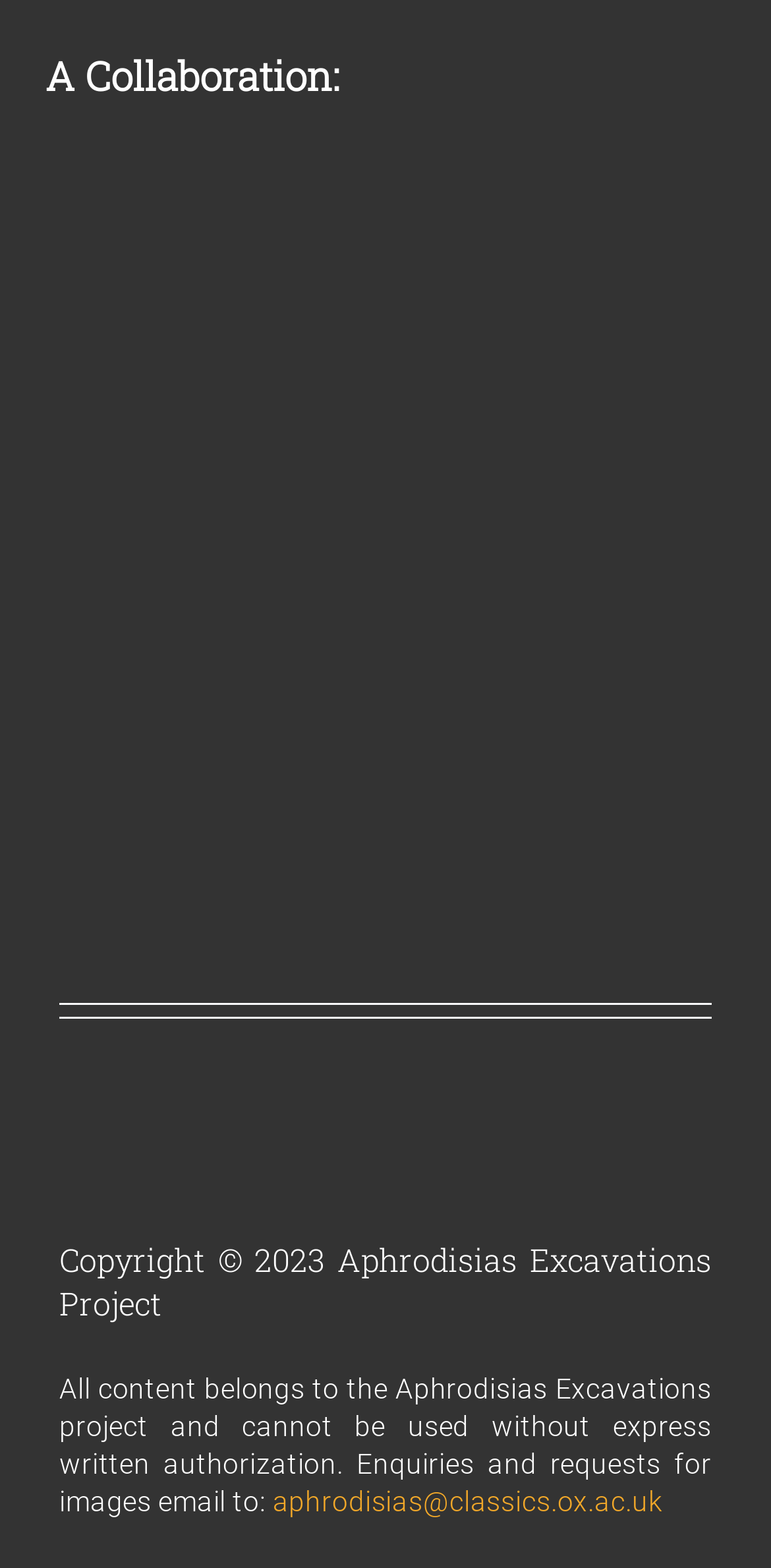Using the details in the image, give a detailed response to the question below:
What is the copyright year mentioned on the webpage?

The webpage has a heading that states 'Copyright © 2023 Aphrodisias Excavations Project', which indicates the copyright year is 2023.